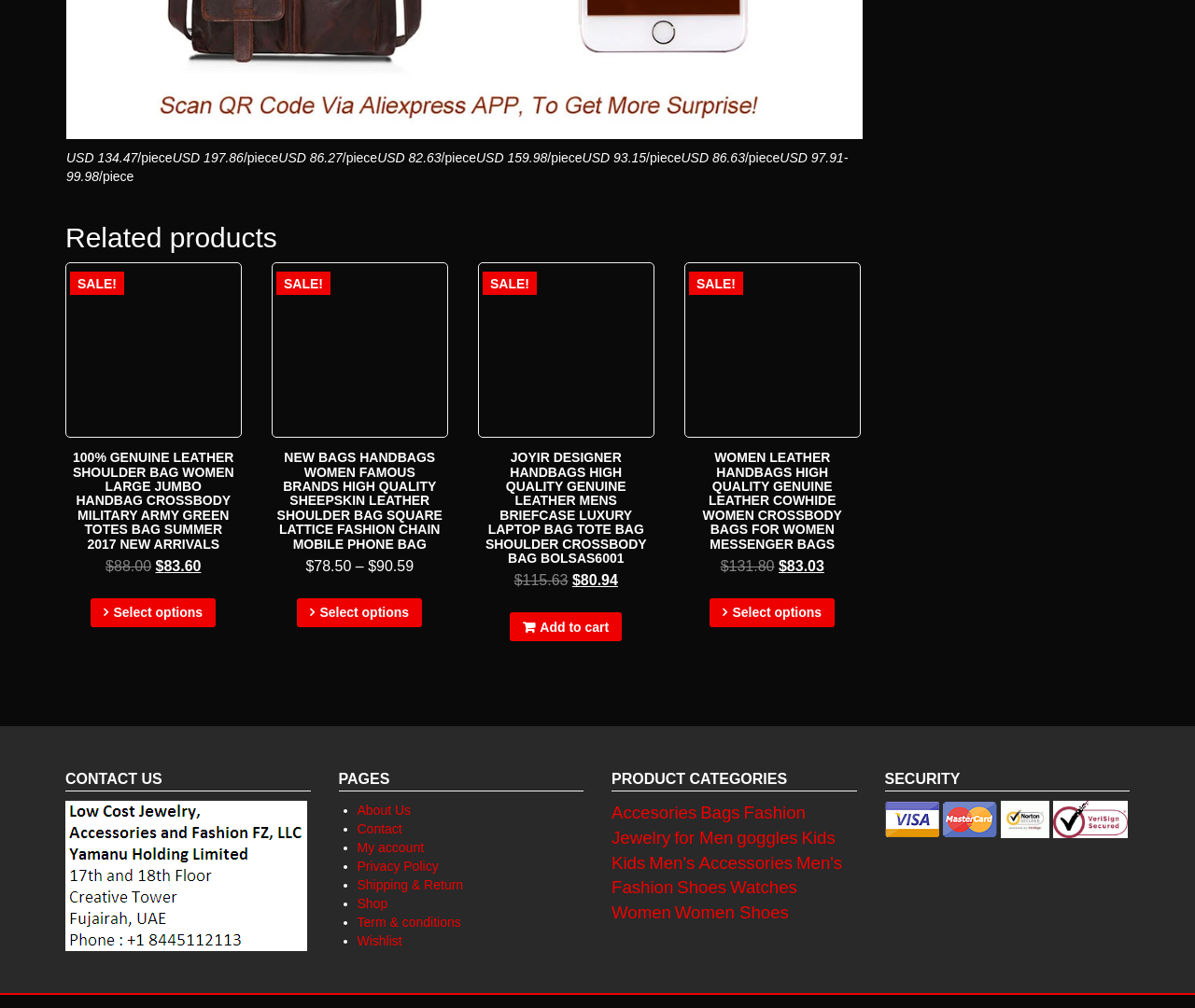What is the name of the second product?
From the image, respond using a single word or phrase.

100% GENUINE LEATHER SHOULDER BAG